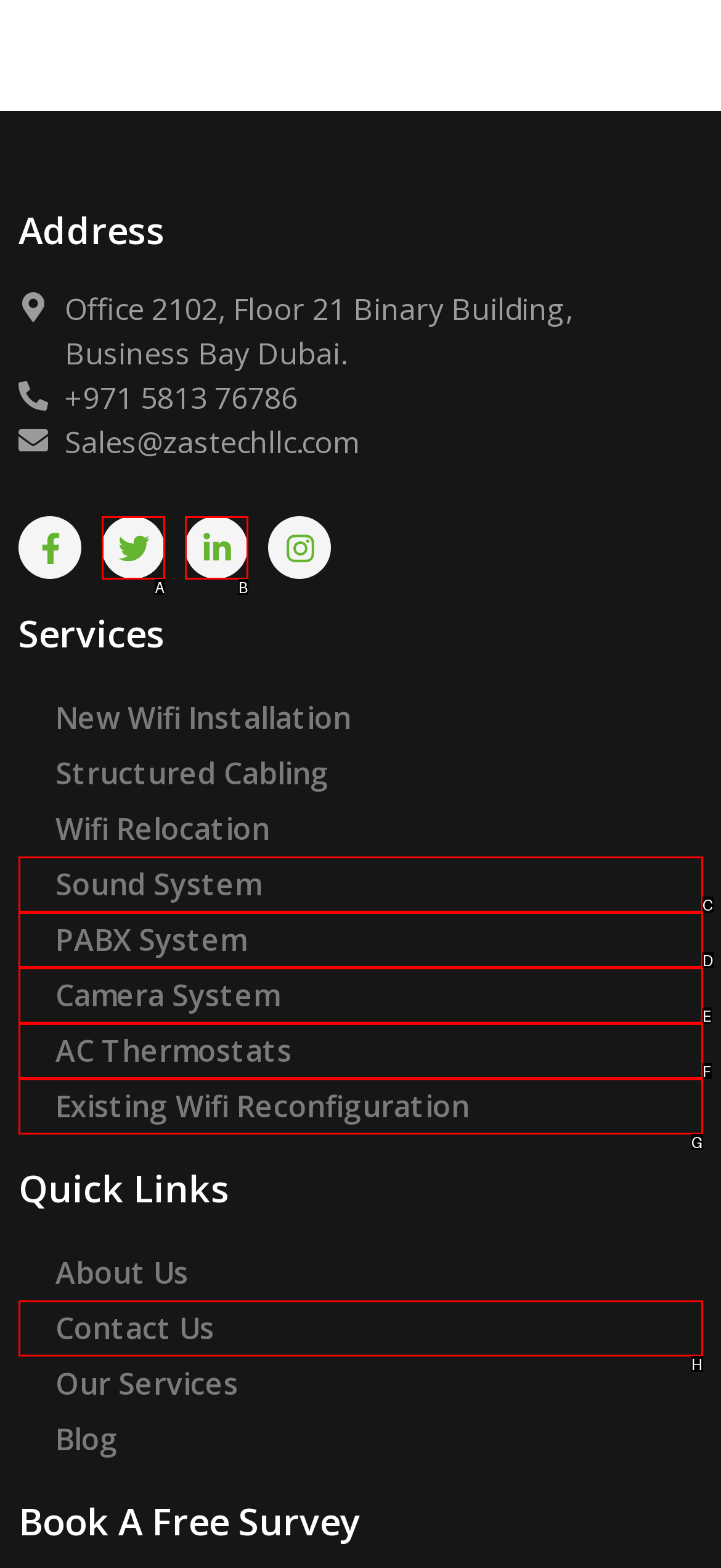Identify the letter corresponding to the UI element that matches this description: Existing Wifi Reconfiguration
Answer using only the letter from the provided options.

G